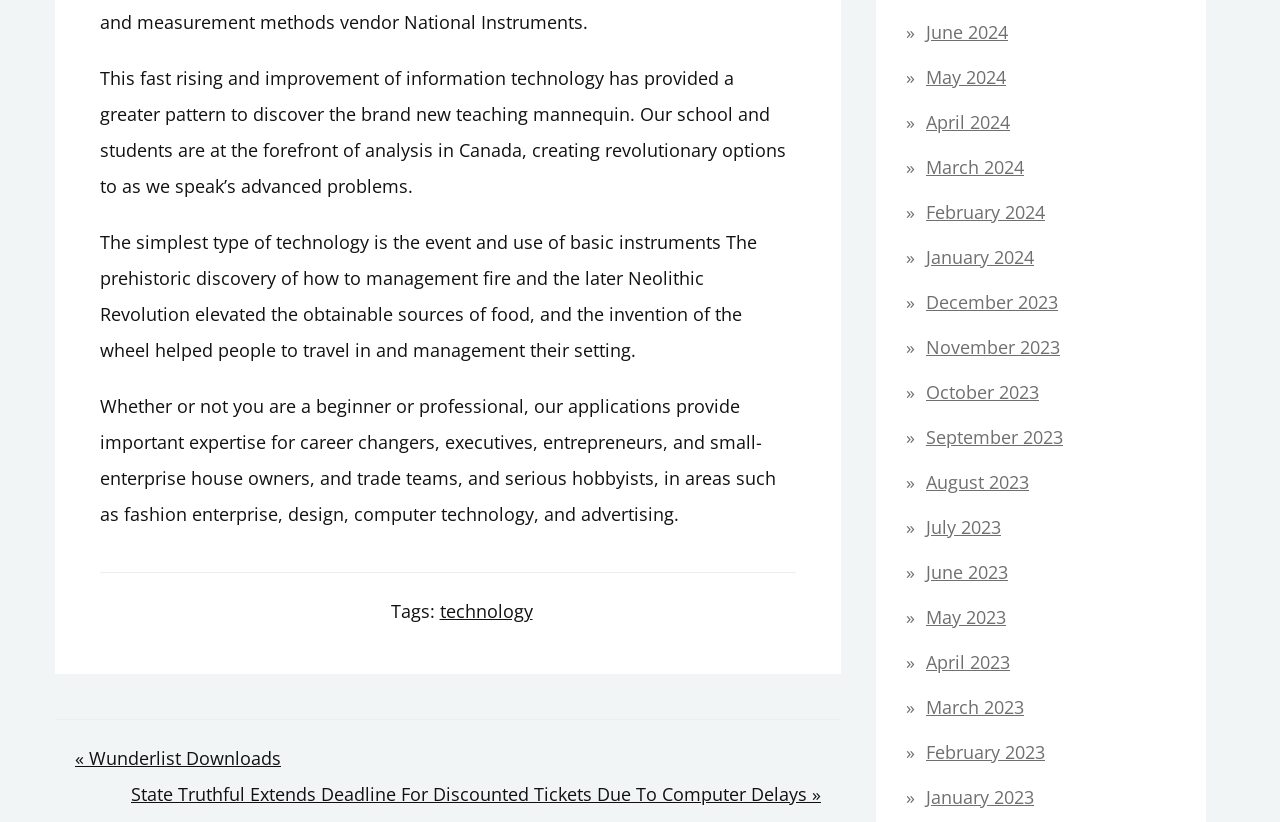Please identify the bounding box coordinates of the area I need to click to accomplish the following instruction: "View the previous post".

[0.059, 0.9, 0.22, 0.944]